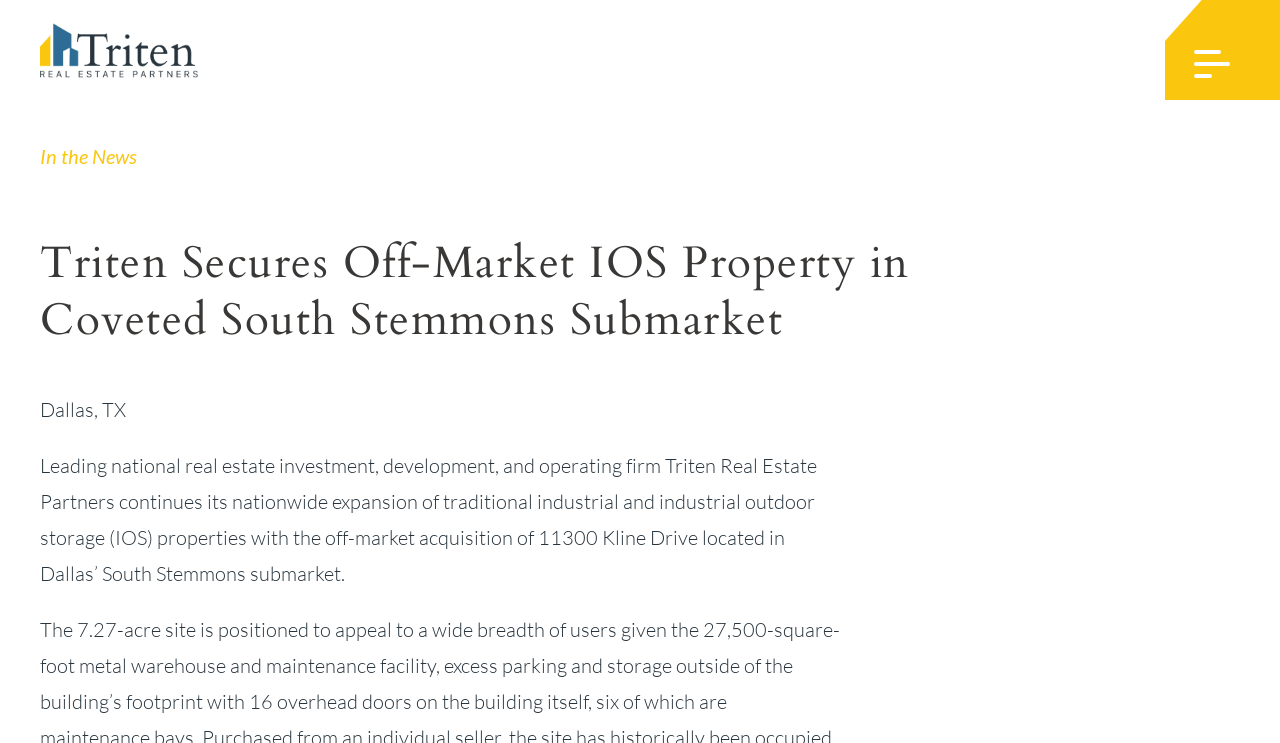Can you give a detailed response to the following question using the information from the image? What type of properties does Triten focus on?

Based on the navigation links at the top of the webpage, Triten focuses on Multifamily & Mixed-Use and Industrial properties.